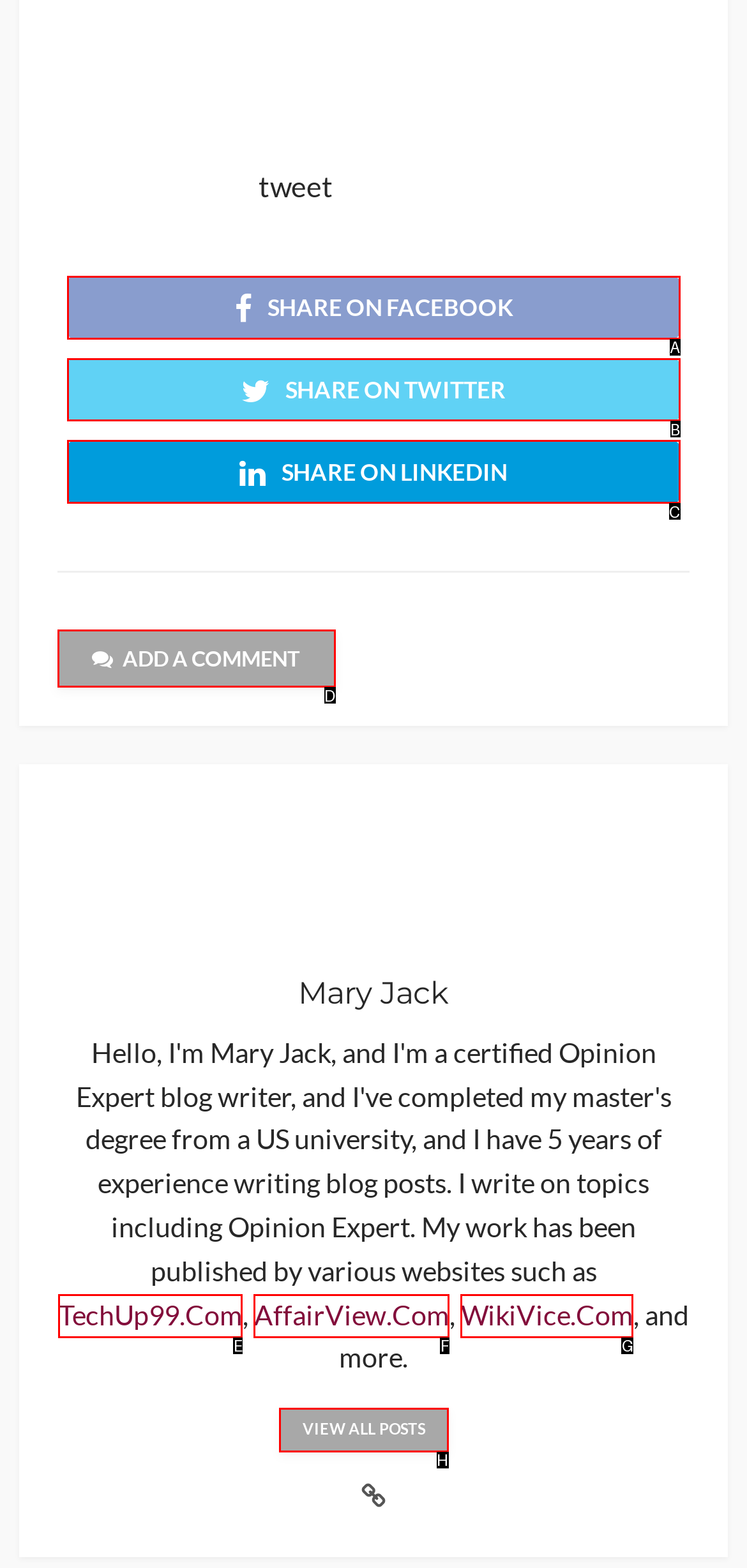Determine the letter of the UI element that you need to click to perform the task: View all posts.
Provide your answer with the appropriate option's letter.

H